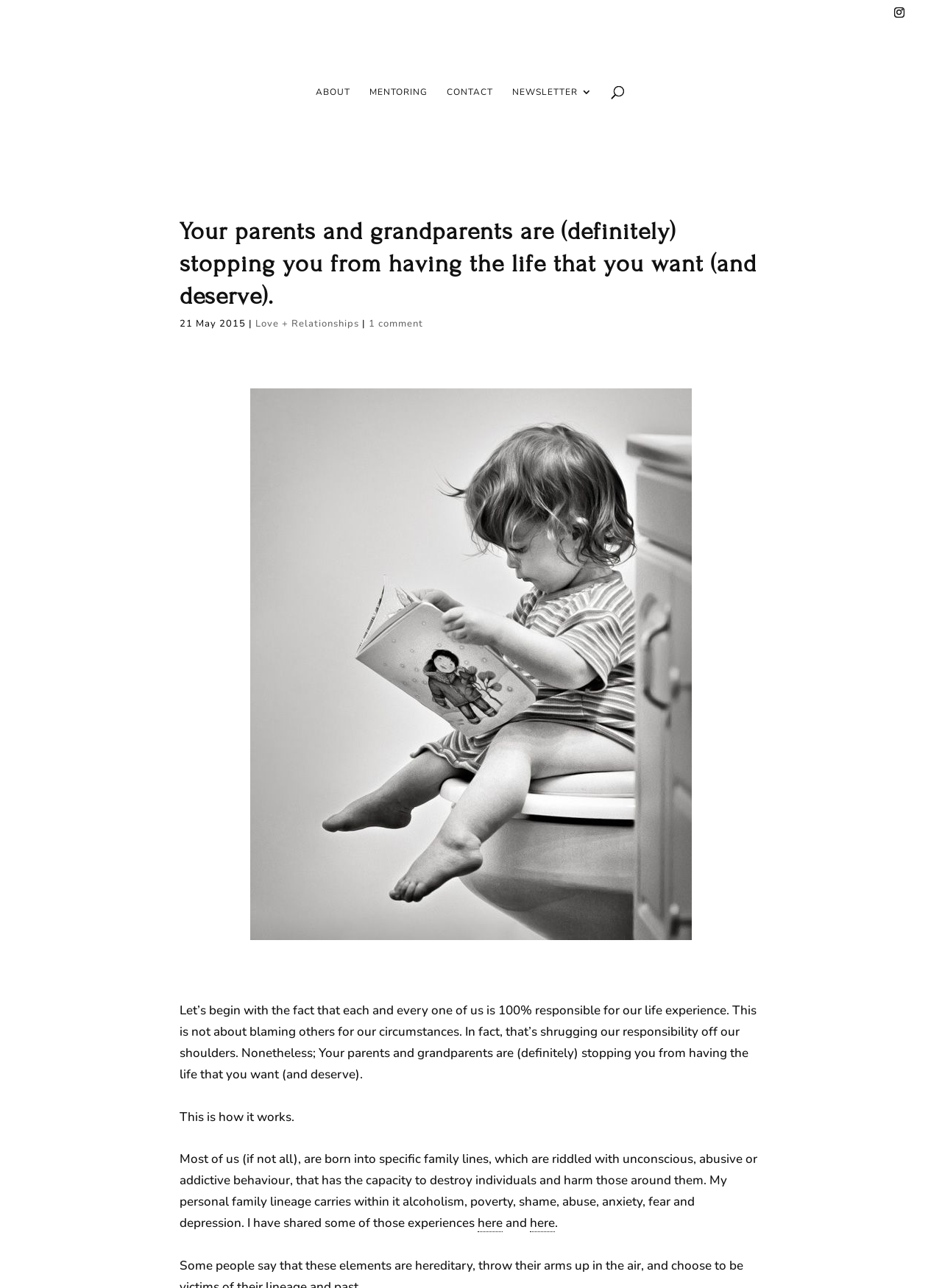Determine the bounding box coordinates of the region that needs to be clicked to achieve the task: "Search for something".

[0.053, 0.02, 0.953, 0.021]